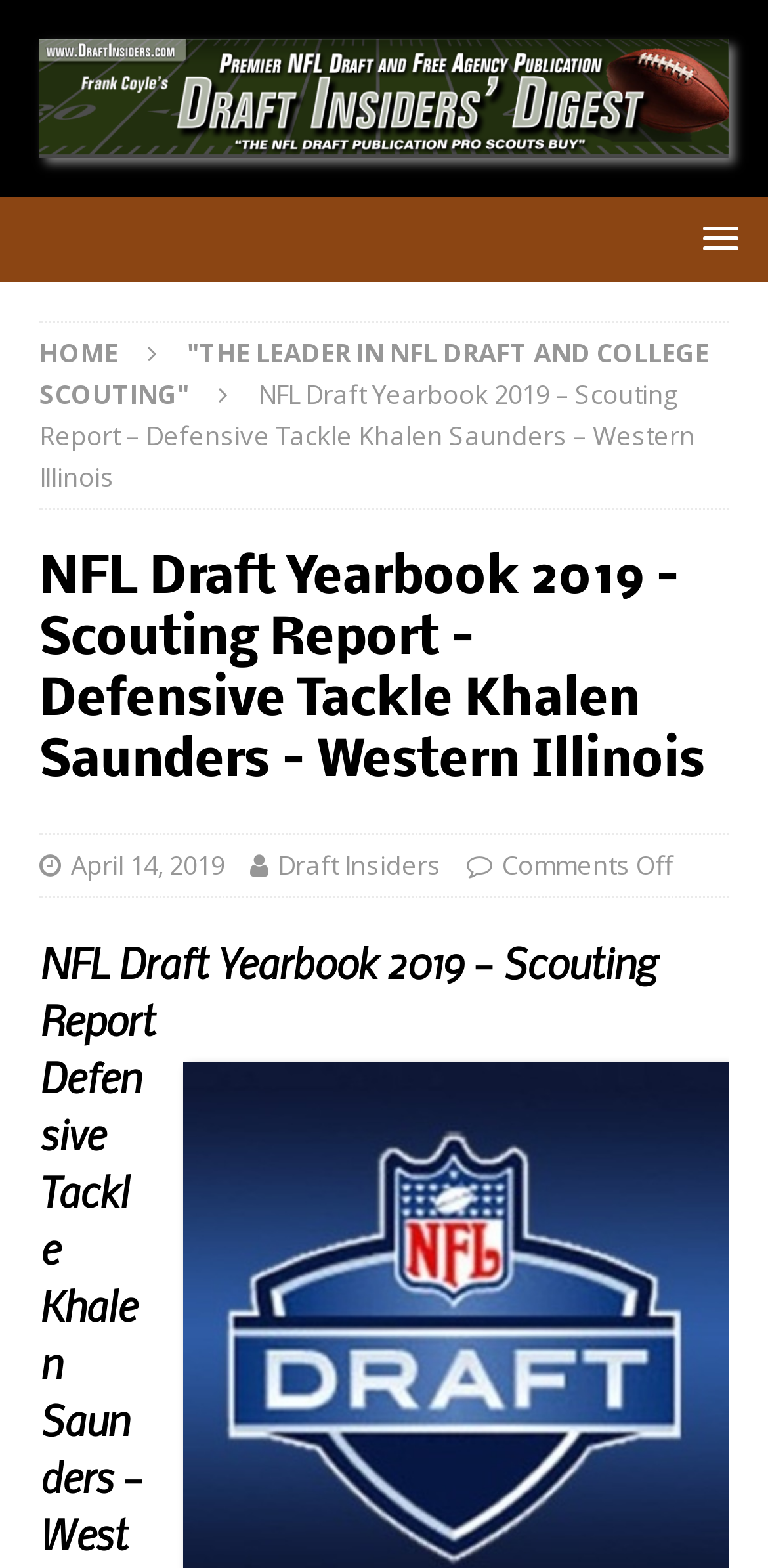What is the date of the scouting report?
Look at the screenshot and provide an in-depth answer.

By looking at the webpage, I can see a link with the text 'April 14, 2019'. This link is likely to be the date of the scouting report, as it is a specific date and is located near the top of the webpage.